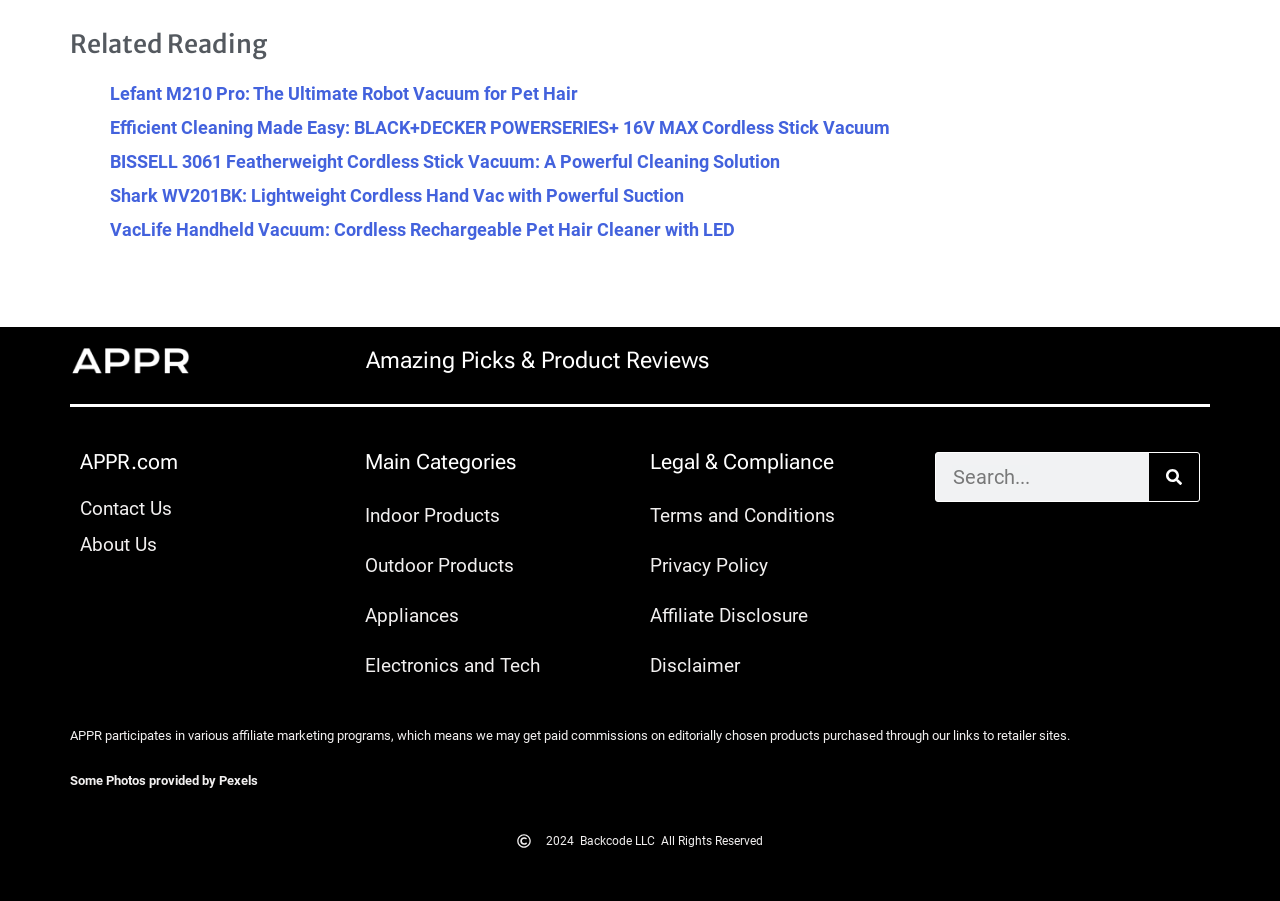Determine the bounding box for the described UI element: "Privacy Policy".

[0.508, 0.606, 0.715, 0.65]